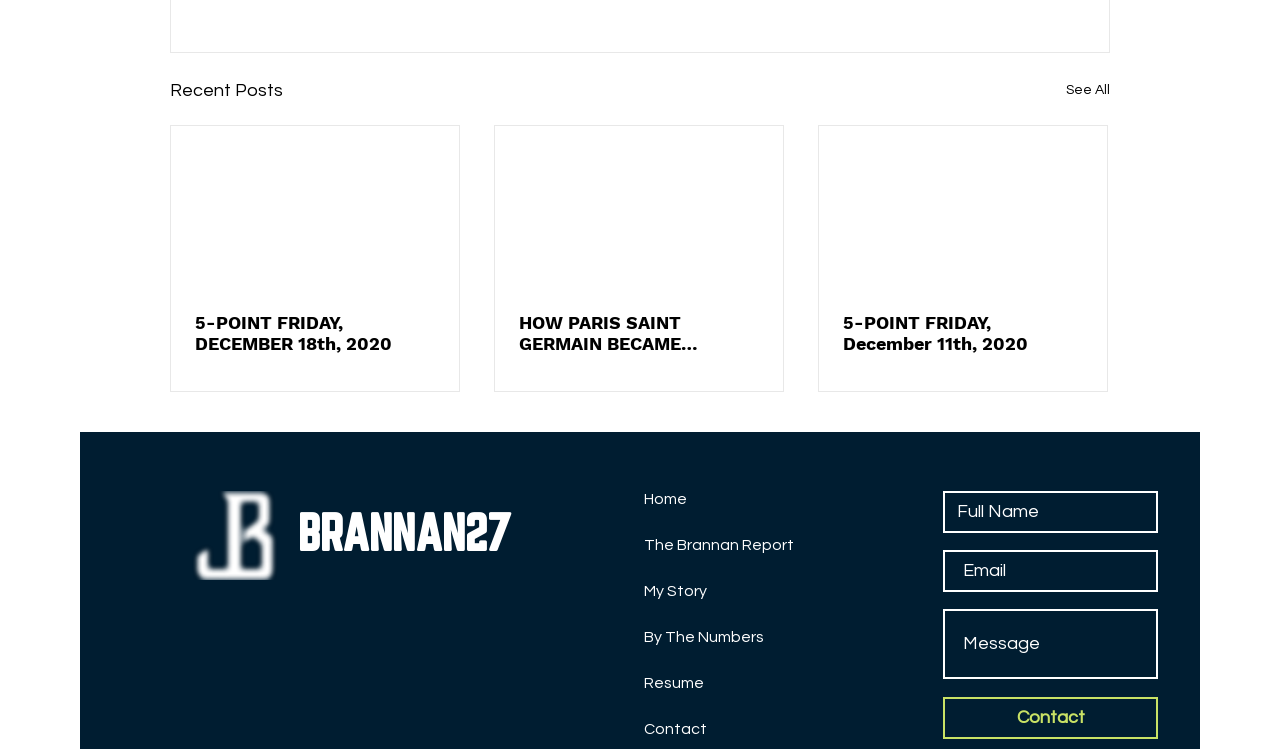Provide the bounding box coordinates for the UI element described in this sentence: "Home". The coordinates should be four float values between 0 and 1, i.e., [left, top, right, bottom].

[0.503, 0.636, 0.628, 0.697]